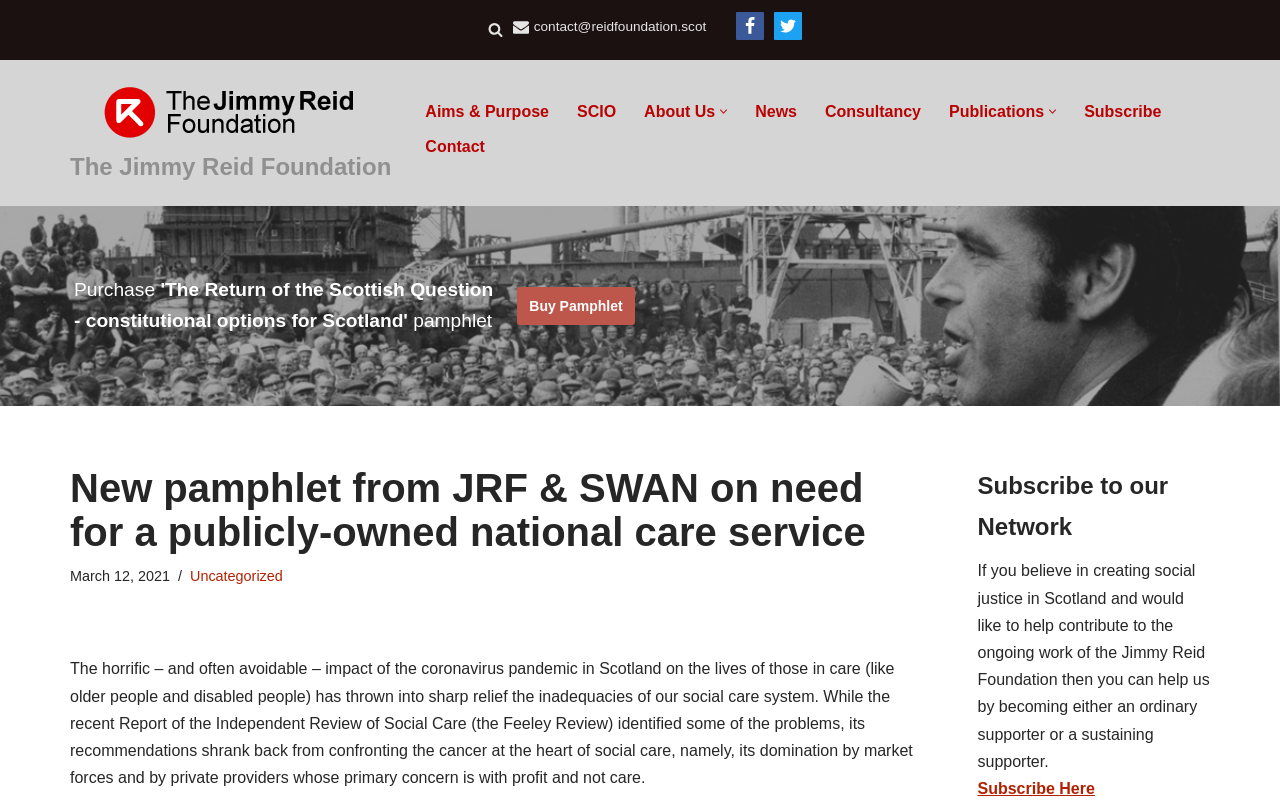Please specify the bounding box coordinates of the clickable section necessary to execute the following command: "Search the website".

[0.381, 0.028, 0.393, 0.047]